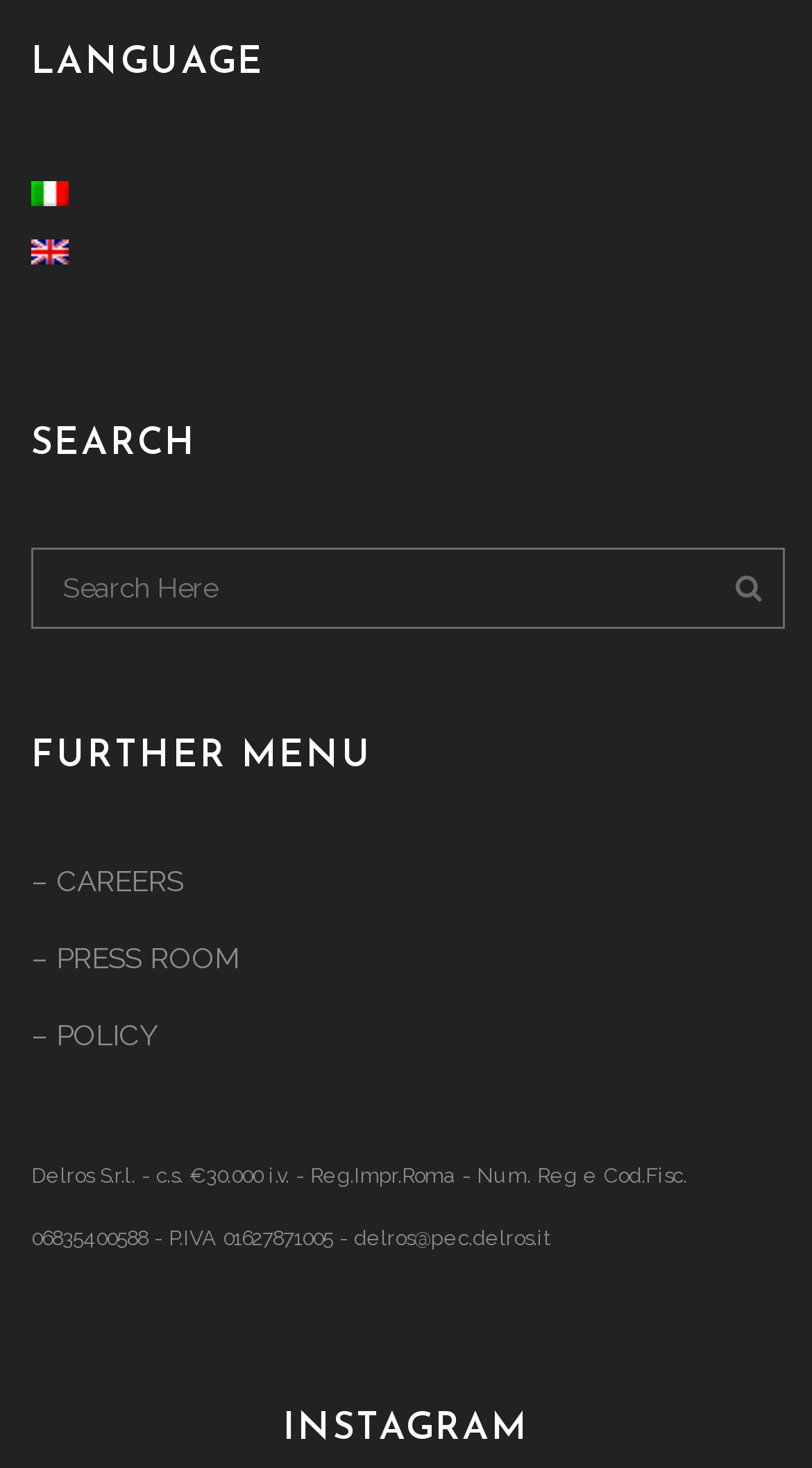Kindly respond to the following question with a single word or a brief phrase: 
What is the icon on the search button?

Magnifying glass